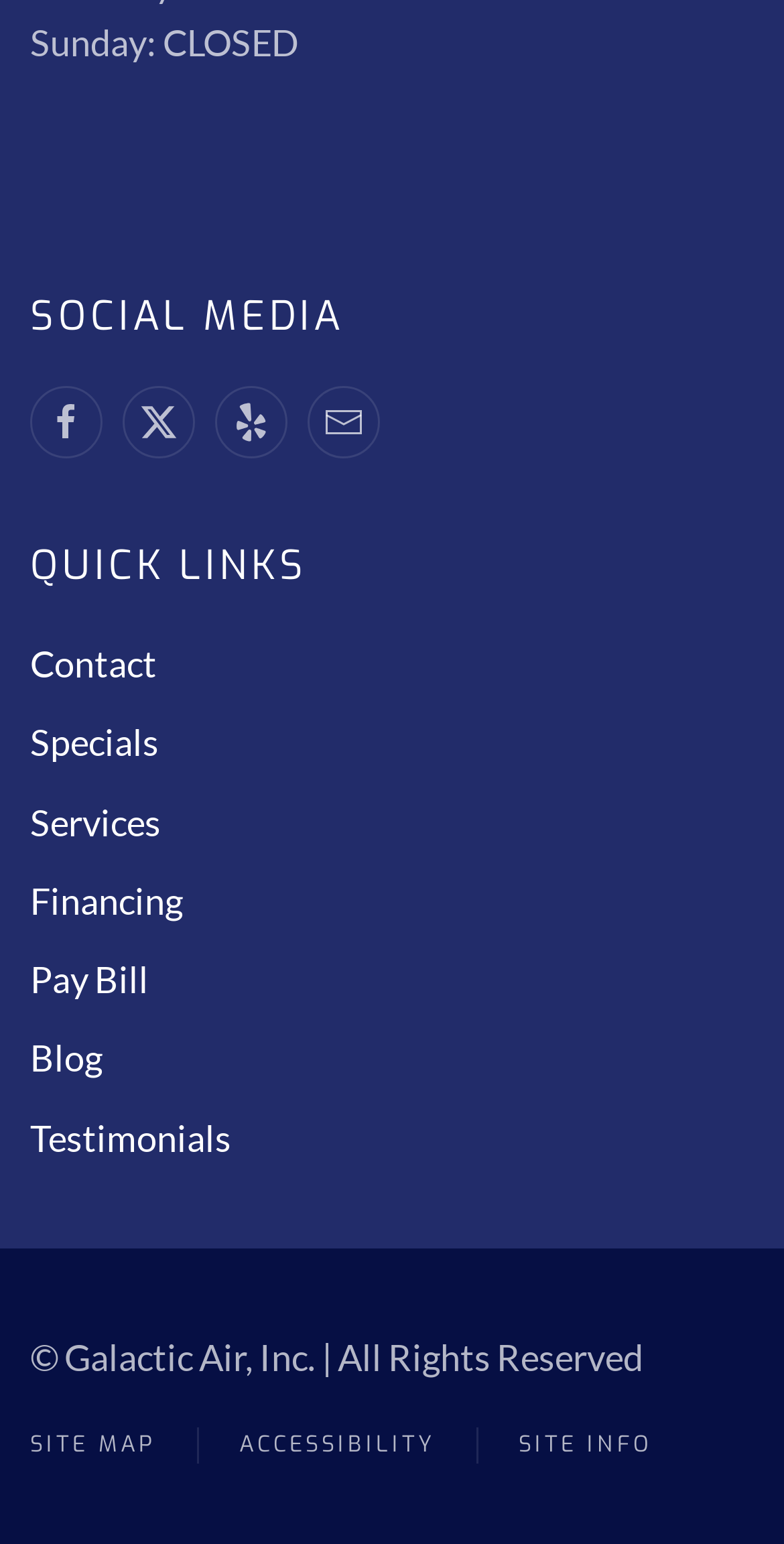Please identify the bounding box coordinates of the element on the webpage that should be clicked to follow this instruction: "check social media". The bounding box coordinates should be given as four float numbers between 0 and 1, formatted as [left, top, right, bottom].

[0.038, 0.188, 0.962, 0.224]